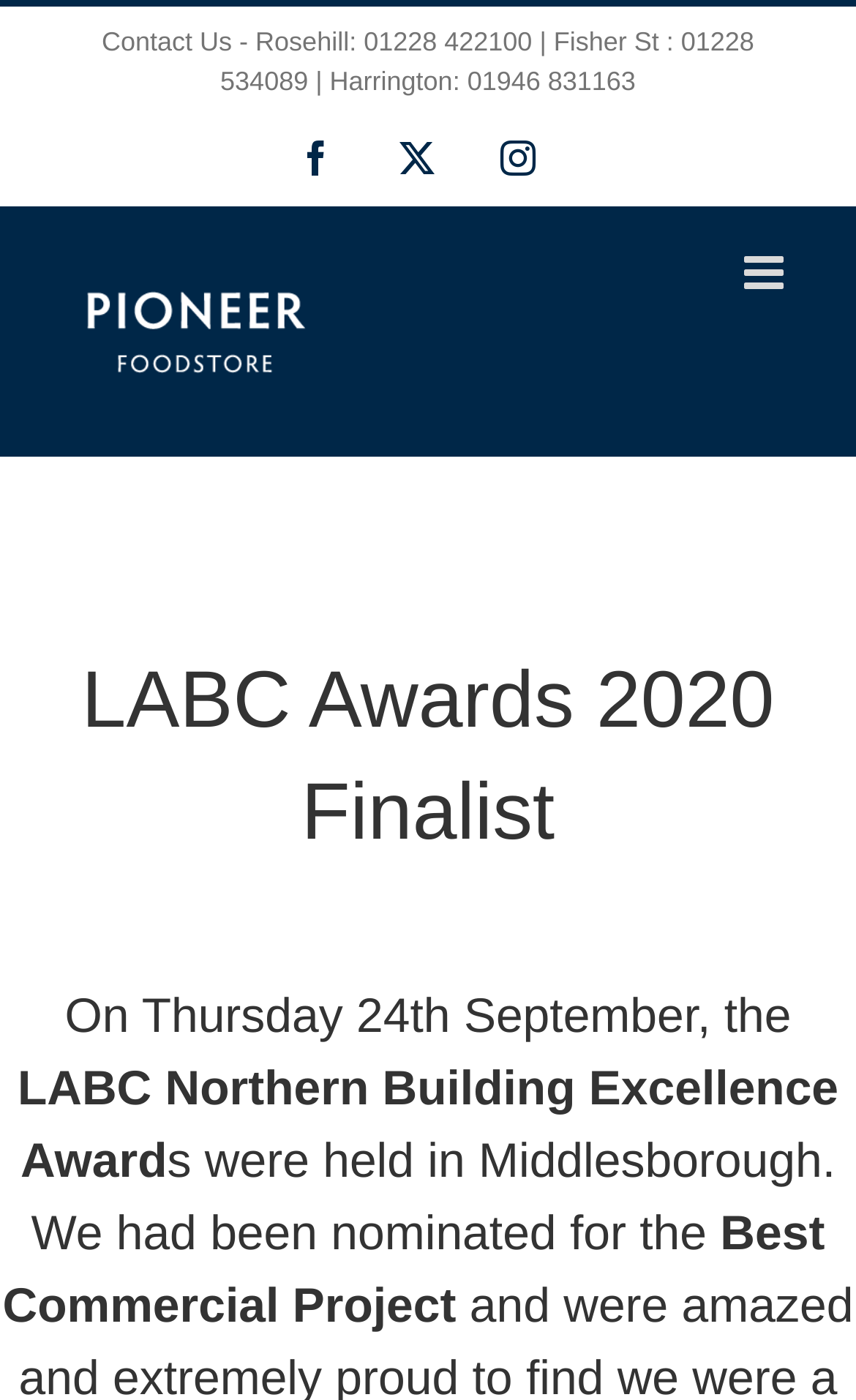Generate a thorough explanation of the webpage's elements.

The webpage appears to be about Pioneer Foodstore, a company that was a finalist for the LABC Northern Building Excellence Awards in 2020. 

At the top left of the page, there is a contact information section with phone numbers for three locations: Rosehill, Fisher St, and Harrington. 

To the right of the contact information, there are three social media links: Facebook, a close button, and Instagram. 

Below the contact information and social media links, there is a logo of Pioneer Foodstore. 

On the top right, there is a toggle button to open the mobile menu. 

When the mobile menu is expanded, a heading "LABC Awards 2020 Finalist" appears at the top. 

Below the heading, there are three paragraphs of text. The first paragraph starts with "On Thursday 24th September, the", the second paragraph mentions "LABC Northern Building Excellence Award", and the third paragraph mentions "Best Commercial Project". 

At the very bottom of the page, there is a "Go to Top" button.